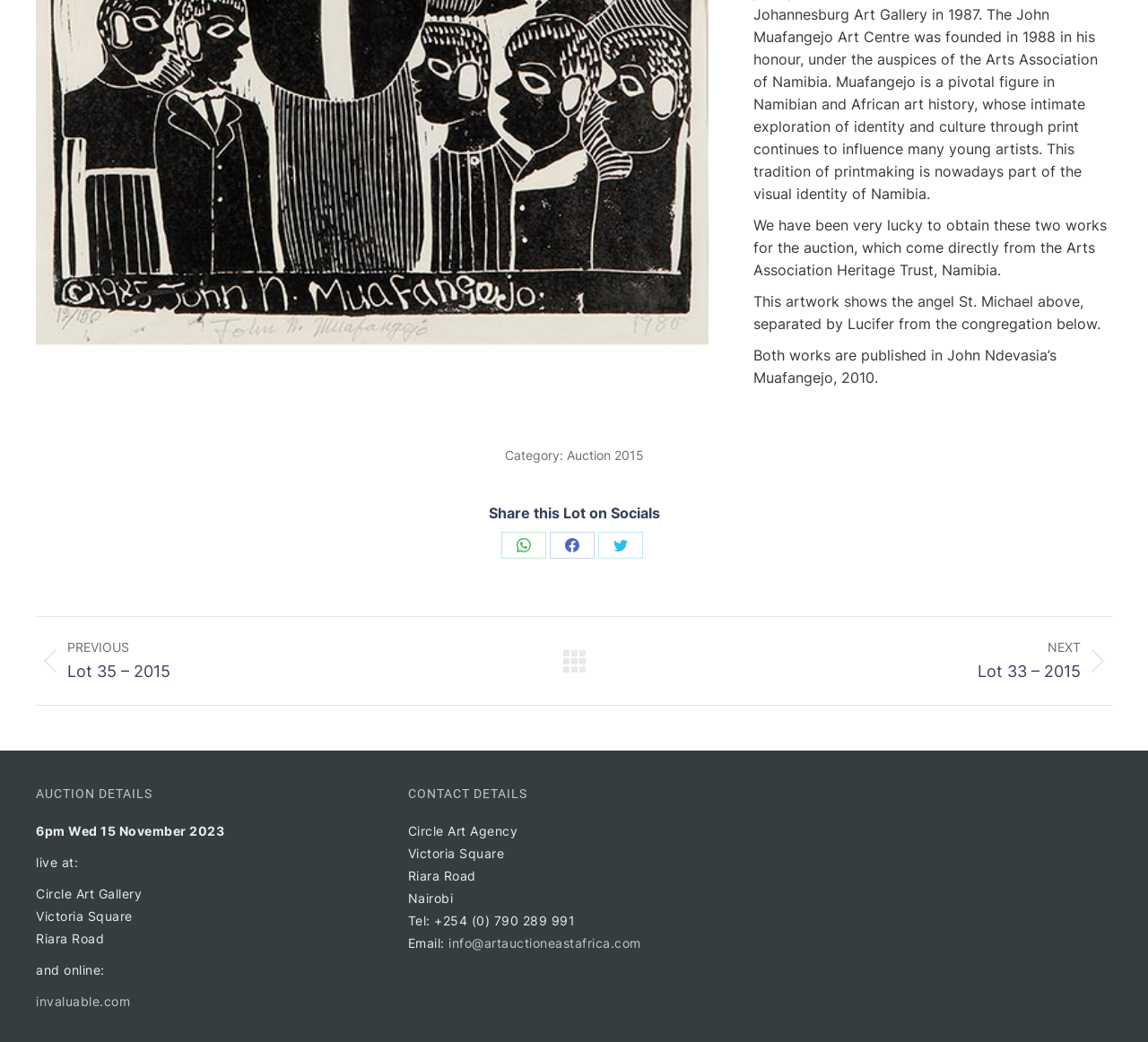What is the name of the artwork shown?
Please give a detailed and thorough answer to the question, covering all relevant points.

The name of the artwork can be found in the text 'This artwork shows the angel St. Michael above, separated by Lucifer from the congregation below.' which is located at the coordinates [0.656, 0.281, 0.959, 0.319].